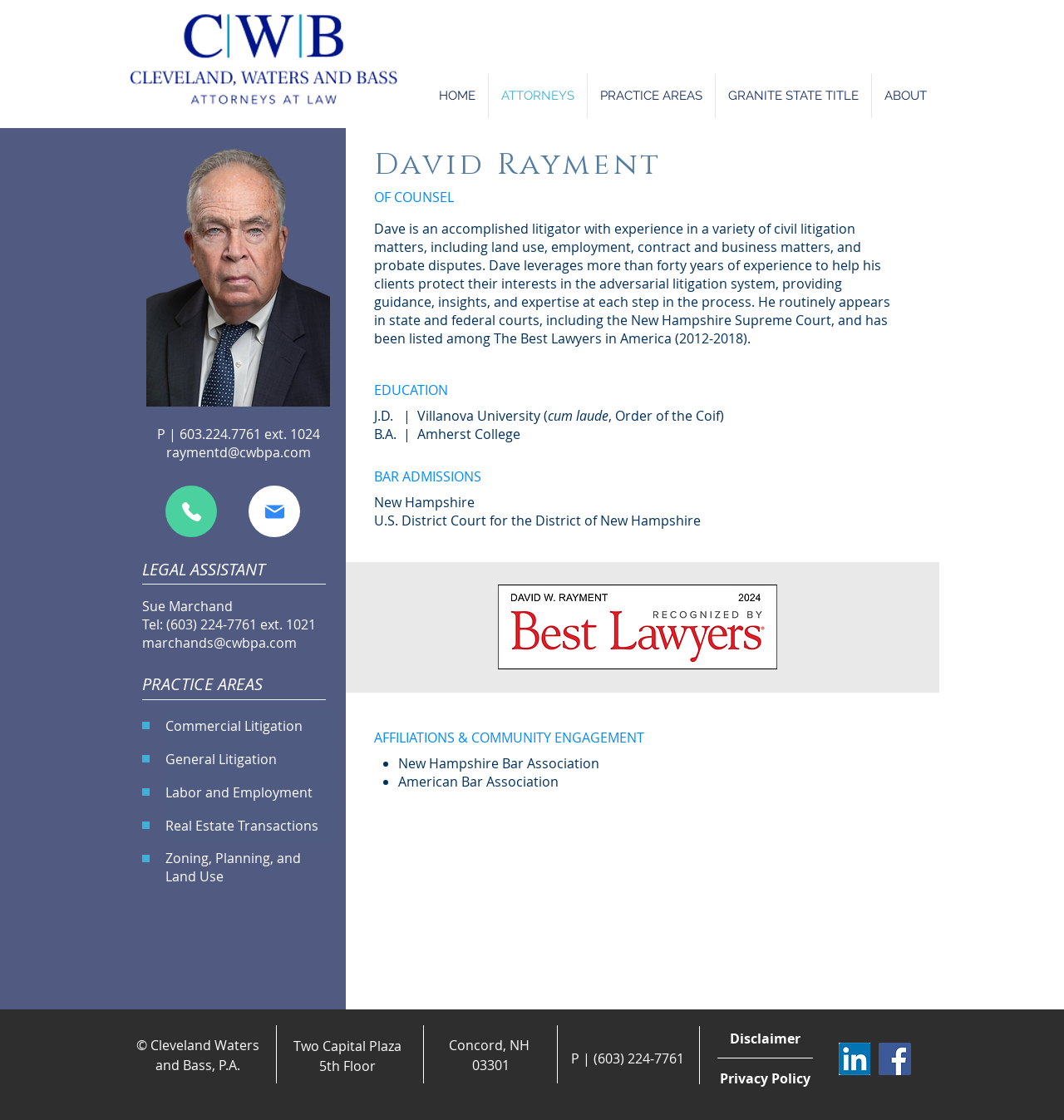From the image, can you give a detailed response to the question below:
What is the name of the law firm?

The name of the law firm can be found at the bottom of the webpage, in the section describing the law firm's address and contact information. The full name of the law firm is 'Cleveland Waters and Bass, P.A.'.